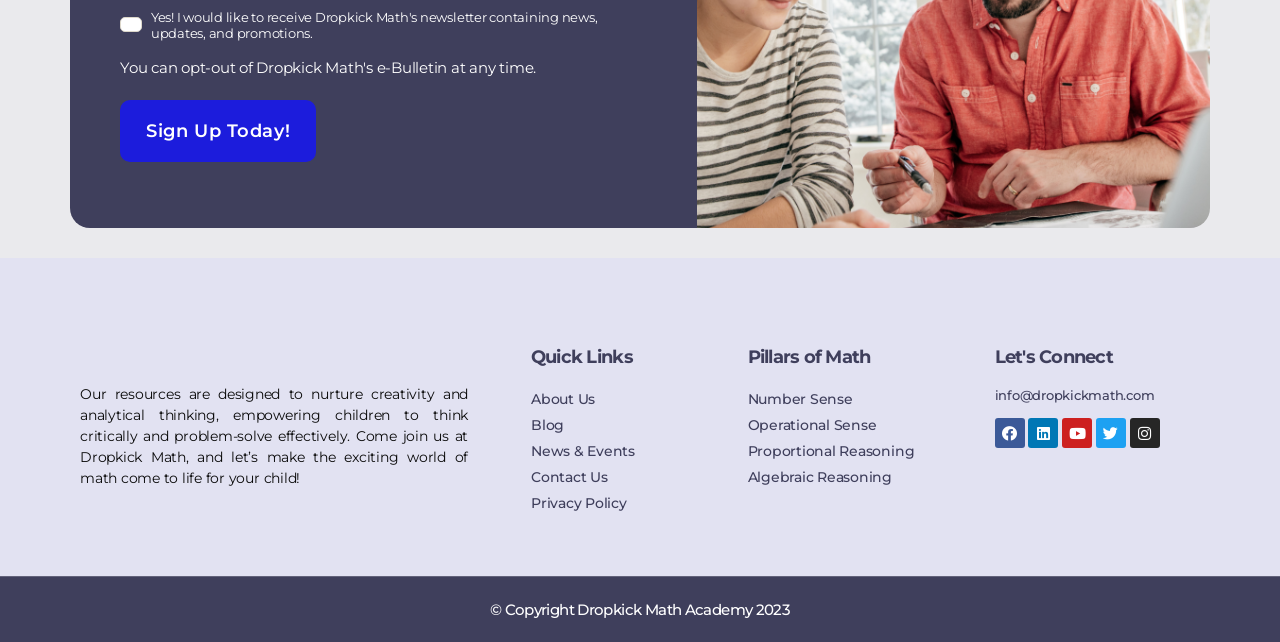Locate the bounding box coordinates of the element that needs to be clicked to carry out the instruction: "Sign up for the newsletter". The coordinates should be given as four float numbers ranging from 0 to 1, i.e., [left, top, right, bottom].

[0.094, 0.156, 0.247, 0.253]